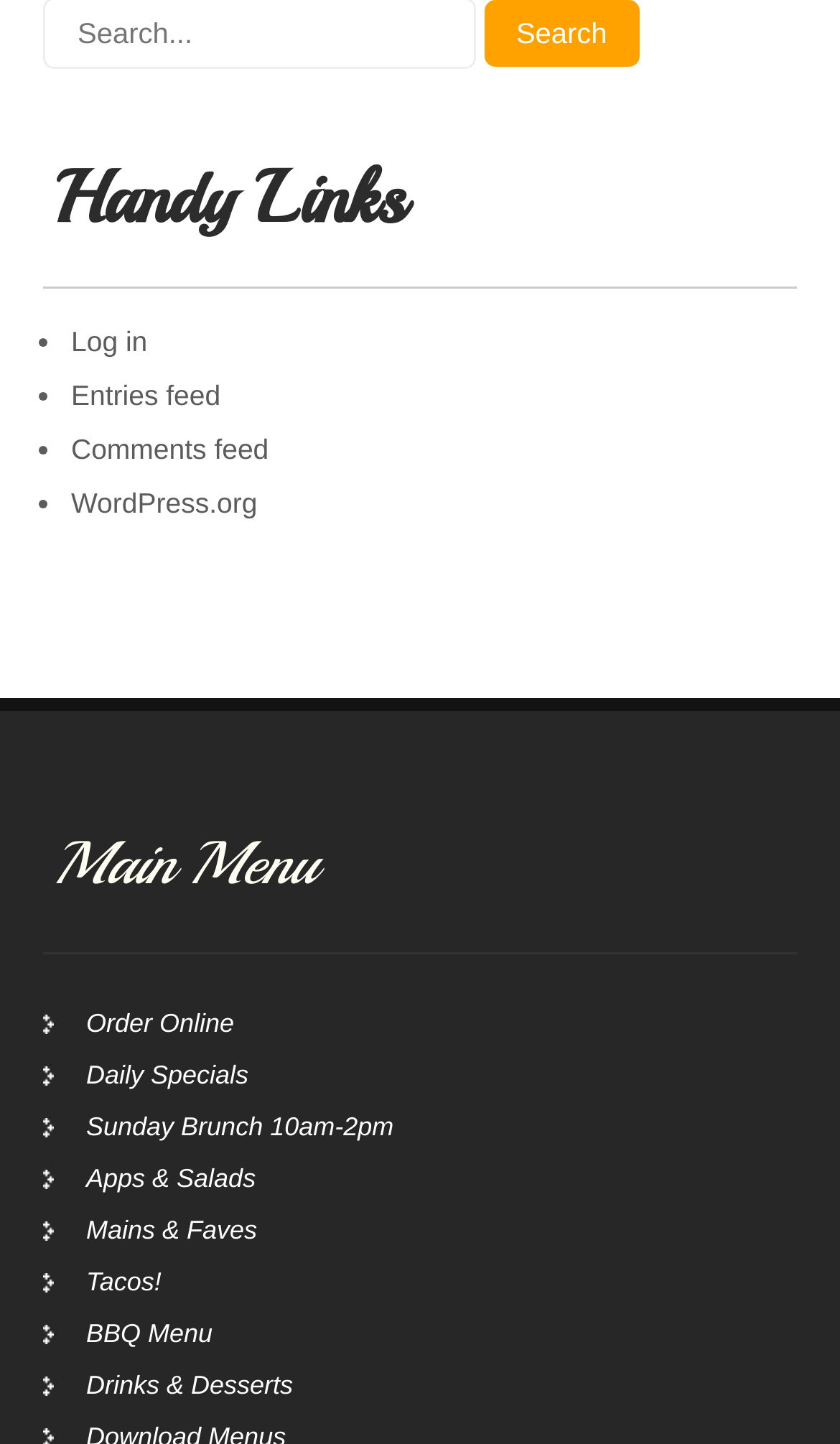Please locate the bounding box coordinates for the element that should be clicked to achieve the following instruction: "Log in". Ensure the coordinates are given as four float numbers between 0 and 1, i.e., [left, top, right, bottom].

[0.085, 0.225, 0.175, 0.248]